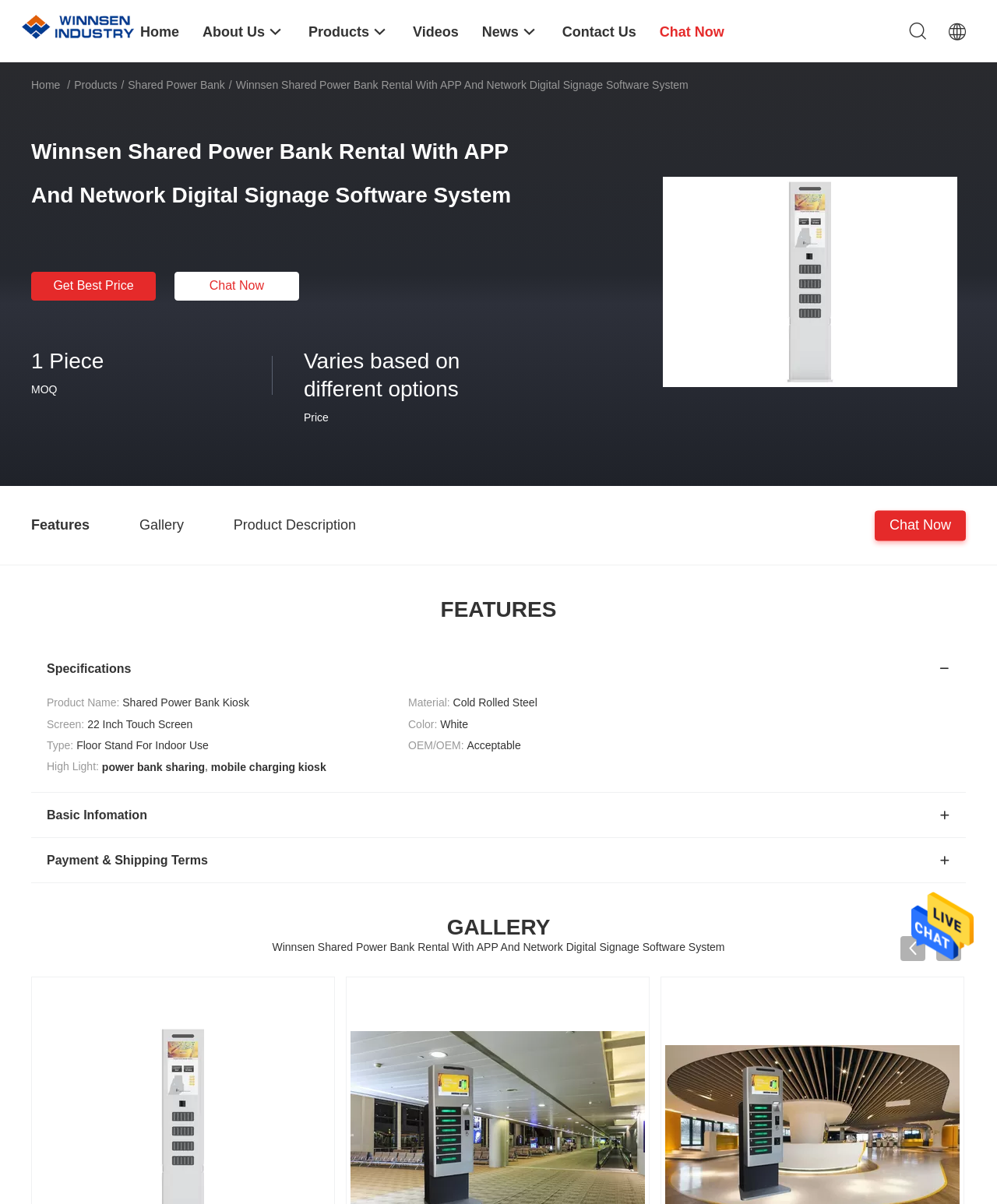Please determine the bounding box coordinates of the element to click on in order to accomplish the following task: "Click the 'Get Best Price' button". Ensure the coordinates are four float numbers ranging from 0 to 1, i.e., [left, top, right, bottom].

[0.031, 0.226, 0.156, 0.25]